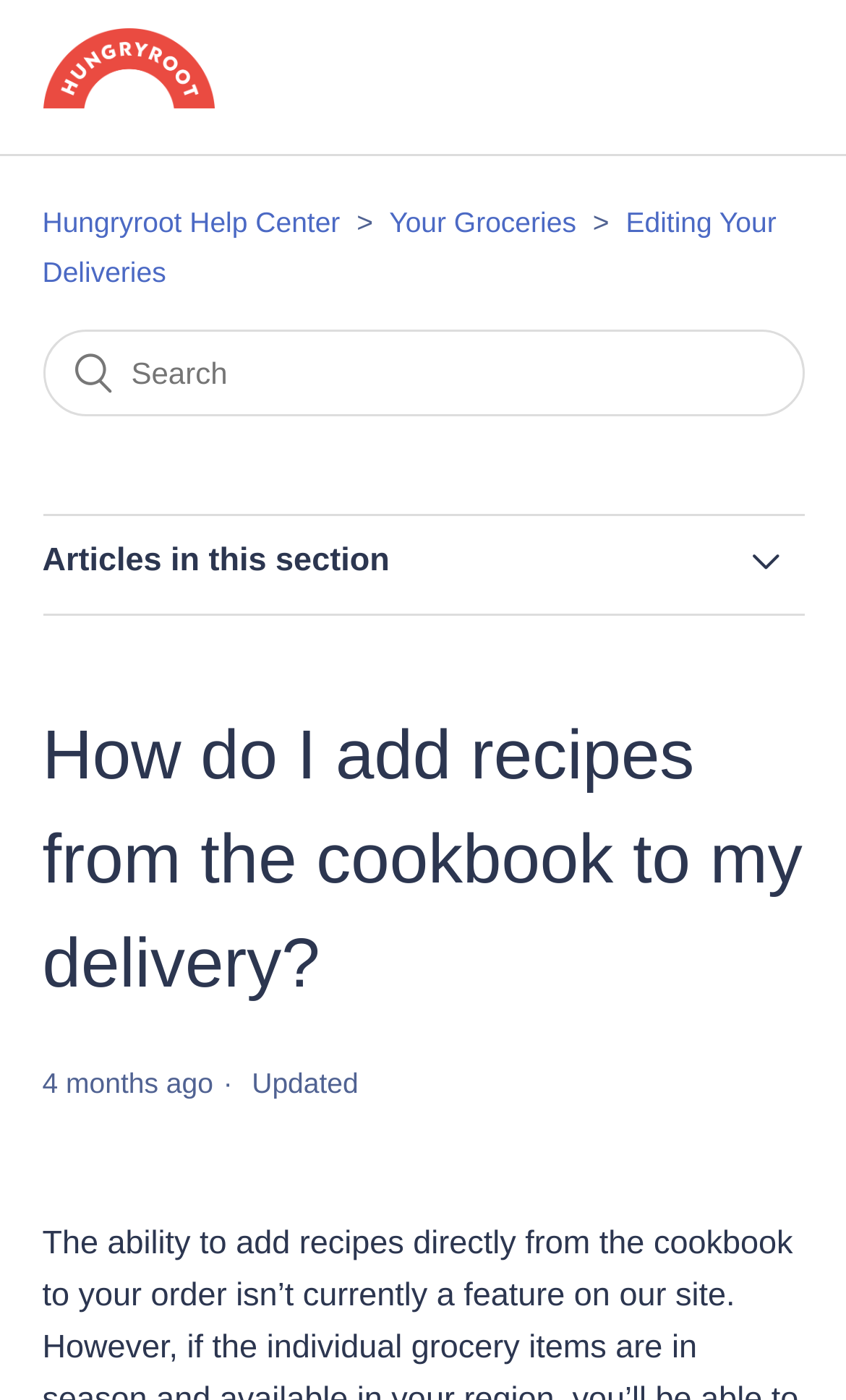How many articles are listed in this section?
Based on the image, provide your answer in one word or phrase.

6